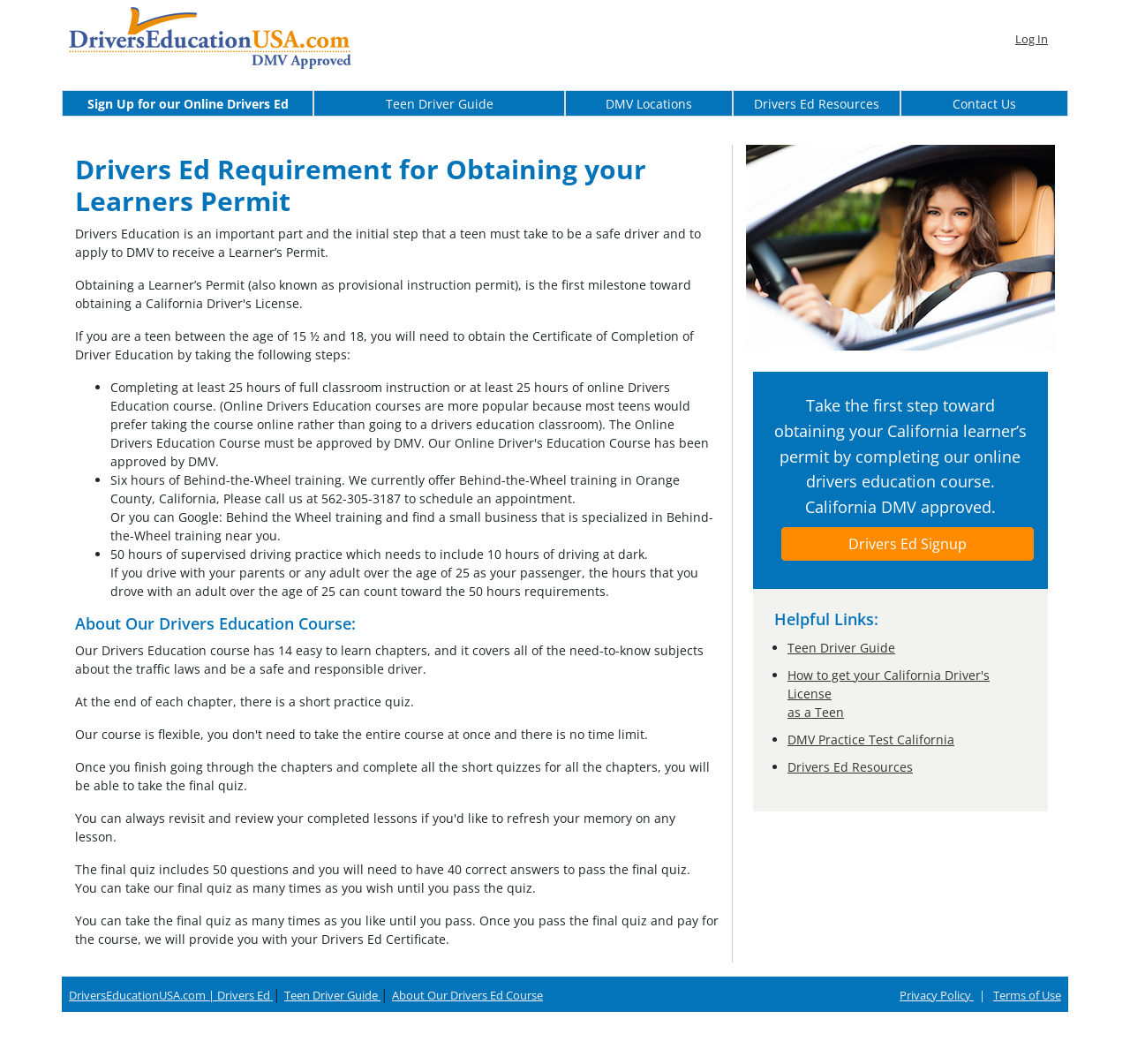For the element described, predict the bounding box coordinates as (top-left x, top-left y, bottom-right x, bottom-right y). All values should be between 0 and 1. Element description: DMV Locations

[0.536, 0.09, 0.612, 0.105]